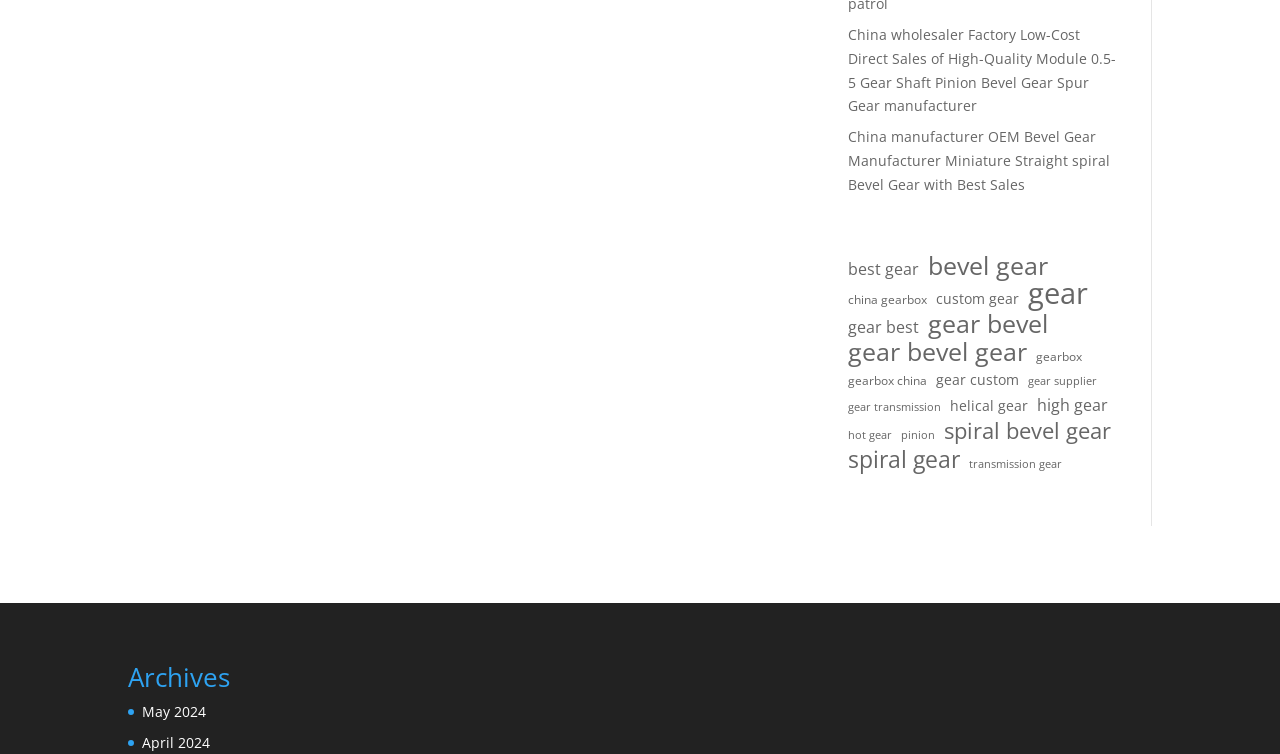Can you find the bounding box coordinates of the area I should click to execute the following instruction: "Explore bevel gear products"?

[0.725, 0.337, 0.819, 0.369]